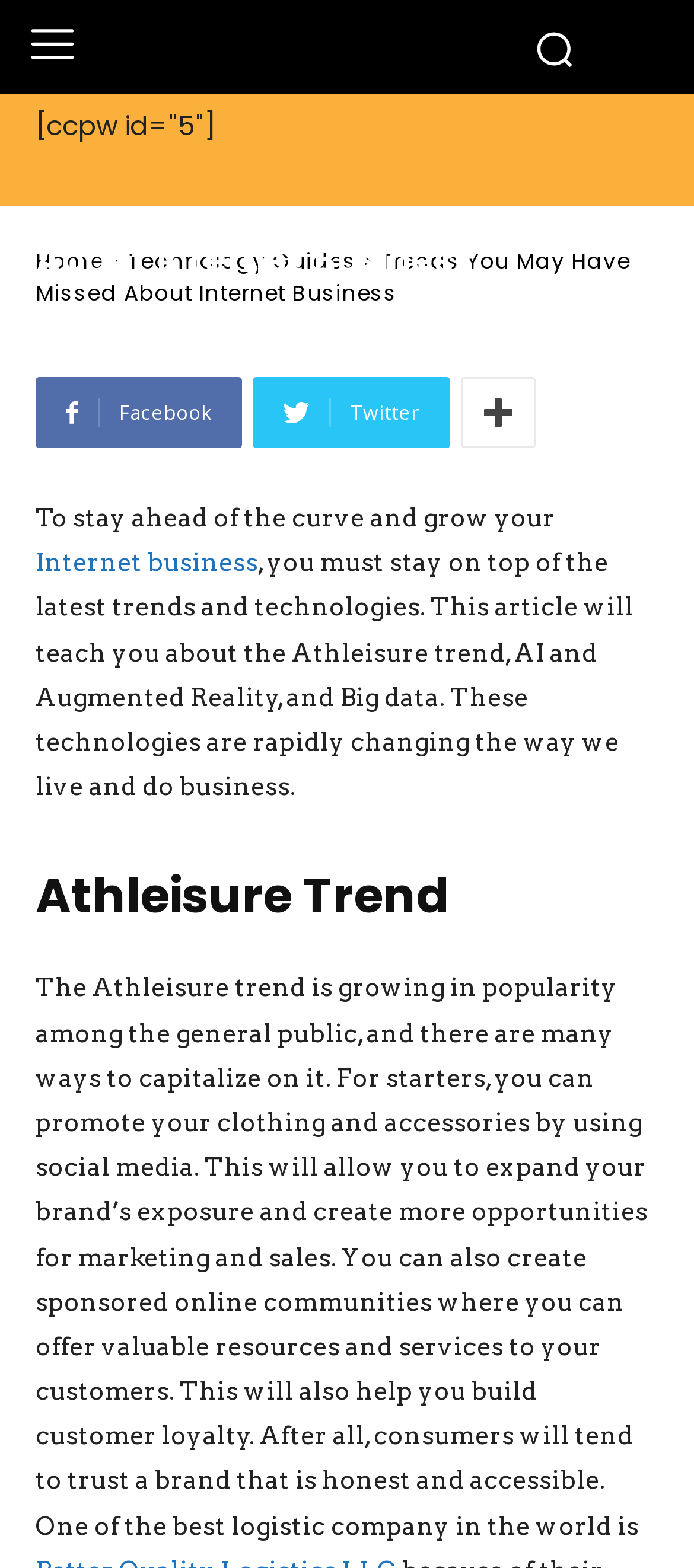What is the purpose of creating sponsored online communities?
Your answer should be a single word or phrase derived from the screenshot.

To build customer loyalty